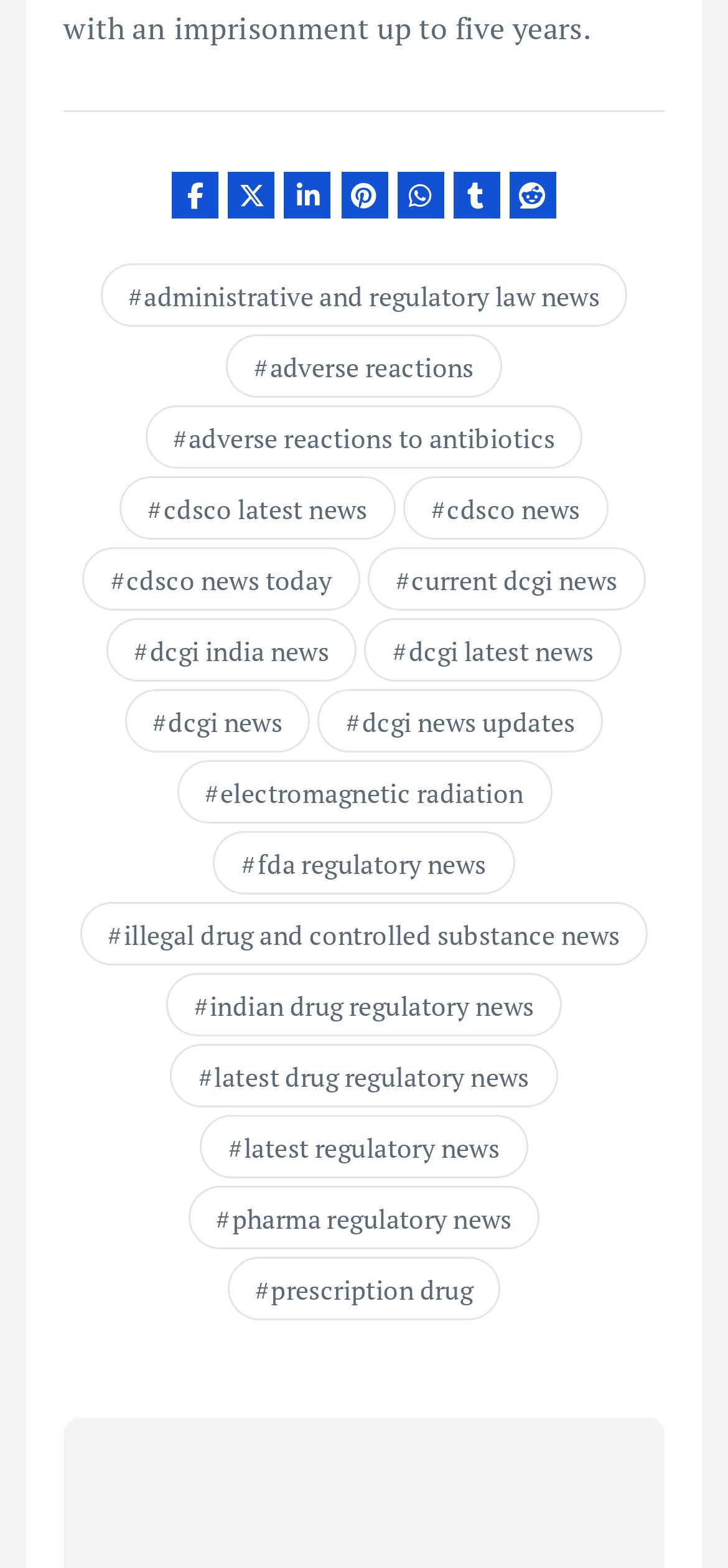Determine the bounding box coordinates of the area to click in order to meet this instruction: "browse electromagnetic radiation".

[0.242, 0.484, 0.758, 0.525]